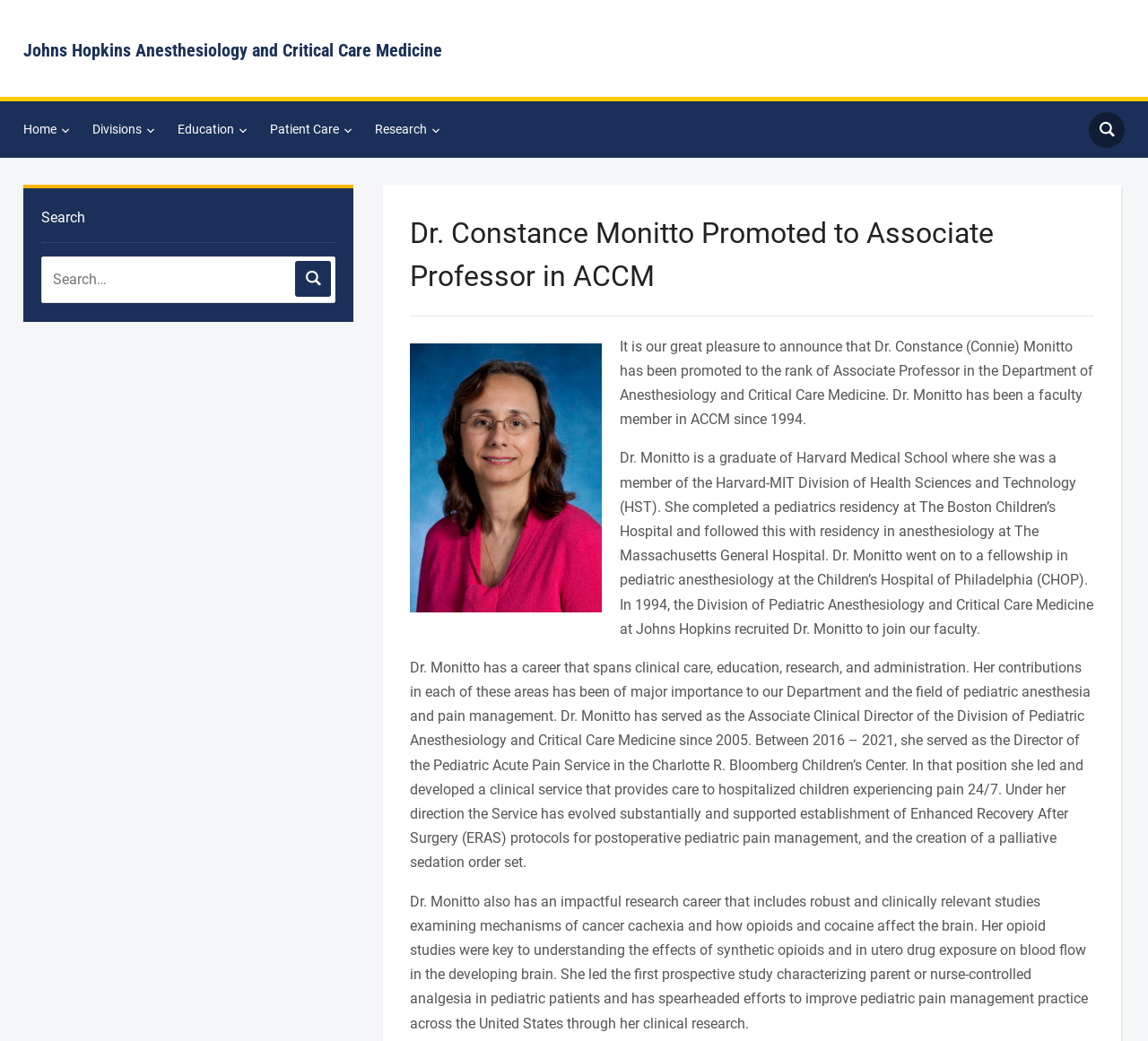What is the department where Dr. Monitto is a faculty member?
Please look at the screenshot and answer in one word or a short phrase.

Anesthesiology and Critical Care Medicine